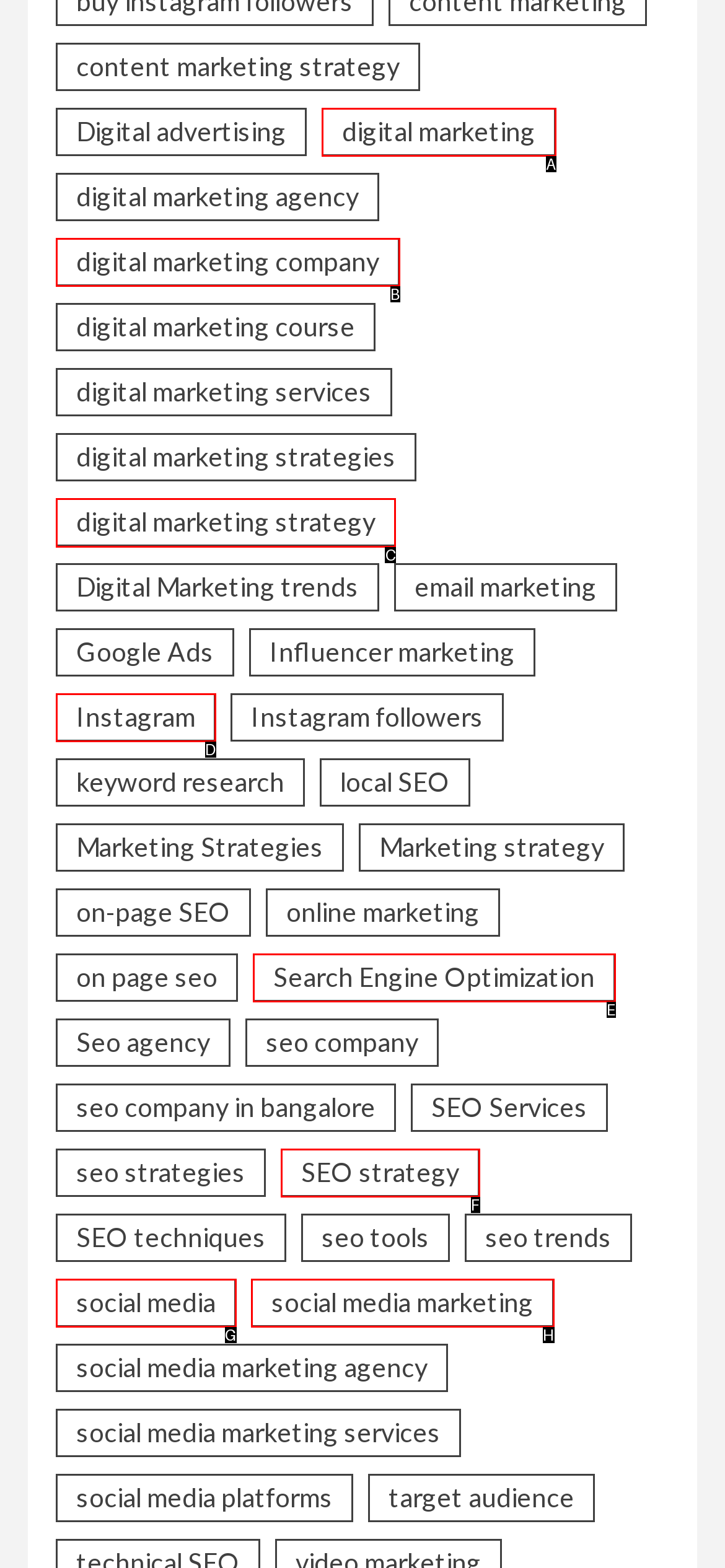Select the letter of the UI element you need to click on to fulfill this task: Click on digital marketing strategy. Write down the letter only.

C